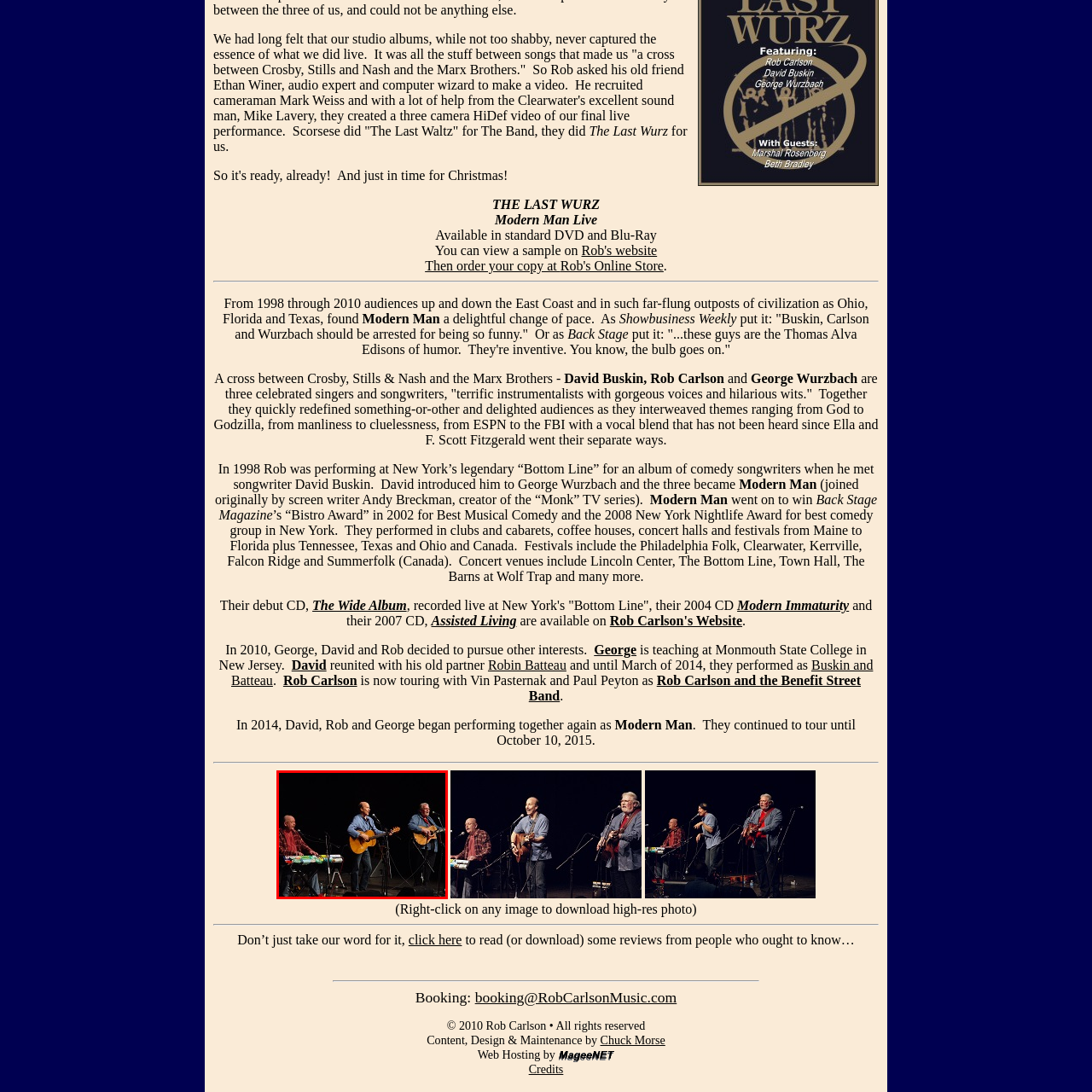What is the atmosphere of the concert setting?
Focus on the area marked by the red bounding box and respond to the question with as much detail as possible.

The caption suggests an intimate concert setting where the trio's chemistry and charisma resonate with the audience, implying a close and personal connection between the performers and the audience.